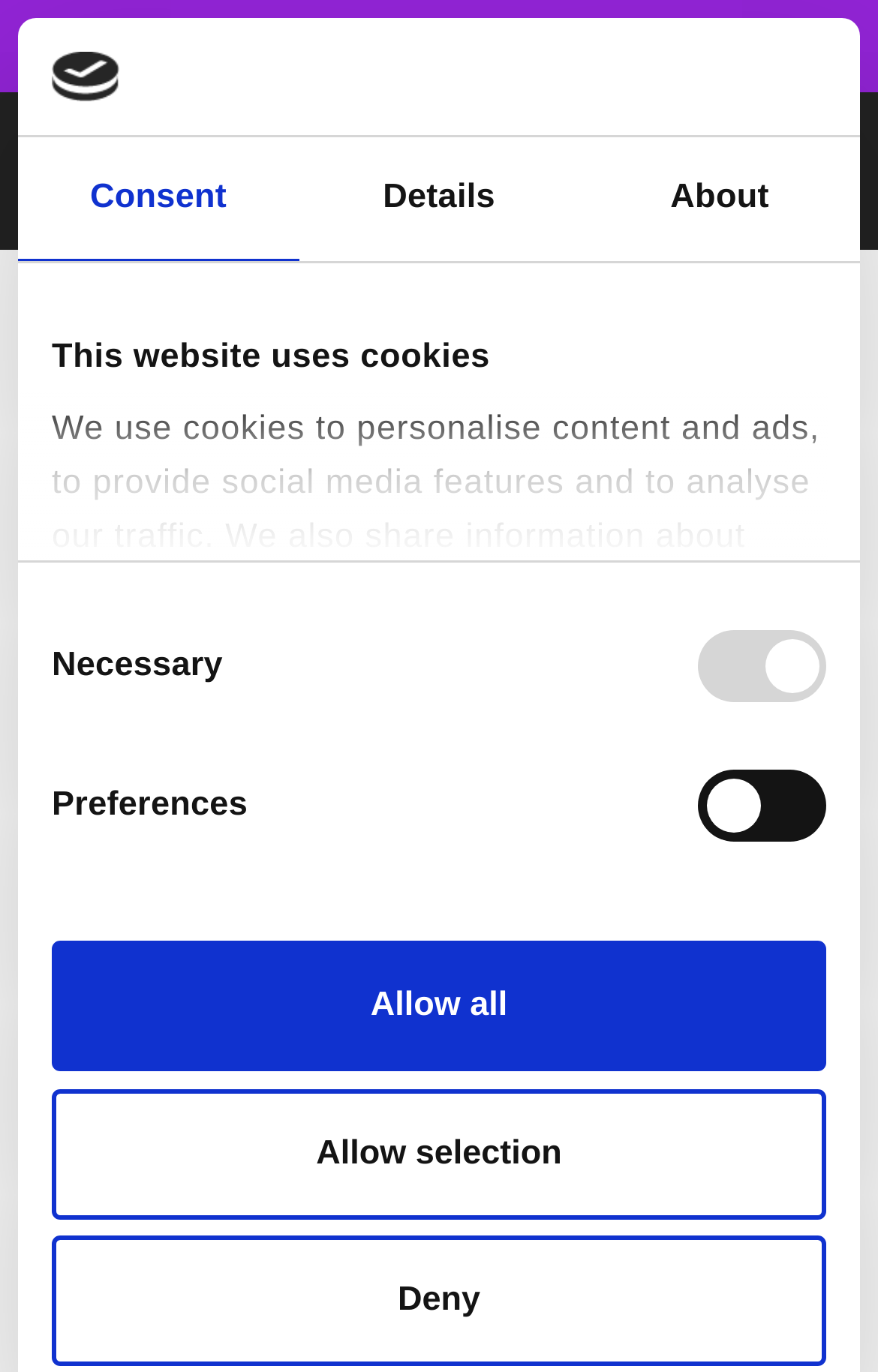For the element described, predict the bounding box coordinates as (top-left x, top-left y, bottom-right x, bottom-right y). All values should be between 0 and 1. Element description: Submit an article

[0.528, 0.017, 0.87, 0.049]